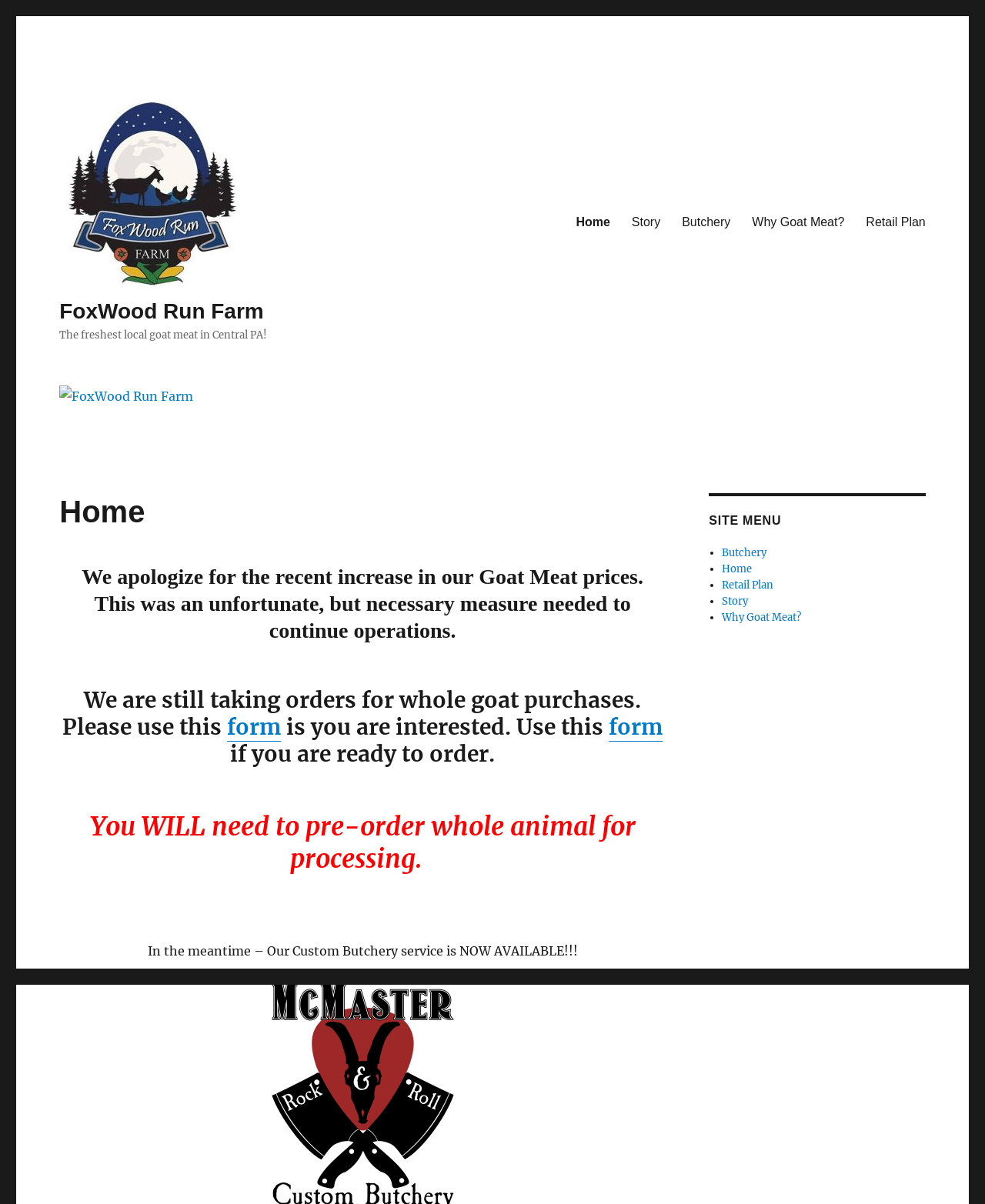Generate a comprehensive description of the webpage content.

The webpage is for FoxWood Run Farm, a farm that offers fresh local goat meat in Central PA. At the top left of the page, there is a logo image and a link with the farm's name. Below the logo, there is a short description of the farm's product. 

To the right of the logo, there is a primary navigation menu with five links: Home, Story, Butchery, Why Goat Meat?, and Retail Plan. 

Below the navigation menu, there is a section with three headings. The first heading is "Home", followed by a message apologizing for the recent increase in goat meat prices. The second heading is about taking orders for whole goat purchases, with two links to a form. The third heading informs customers that they need to pre-order whole animals for processing.

Further down the page, there is a section with a heading "In the meantime – Our Custom Butchery service is NOW AVAILABLE!!!".

On the right side of the page, there is a complementary section with a heading "SITE MENU" and a navigation menu with the same five links as the primary navigation menu, but in a list format with bullet points.